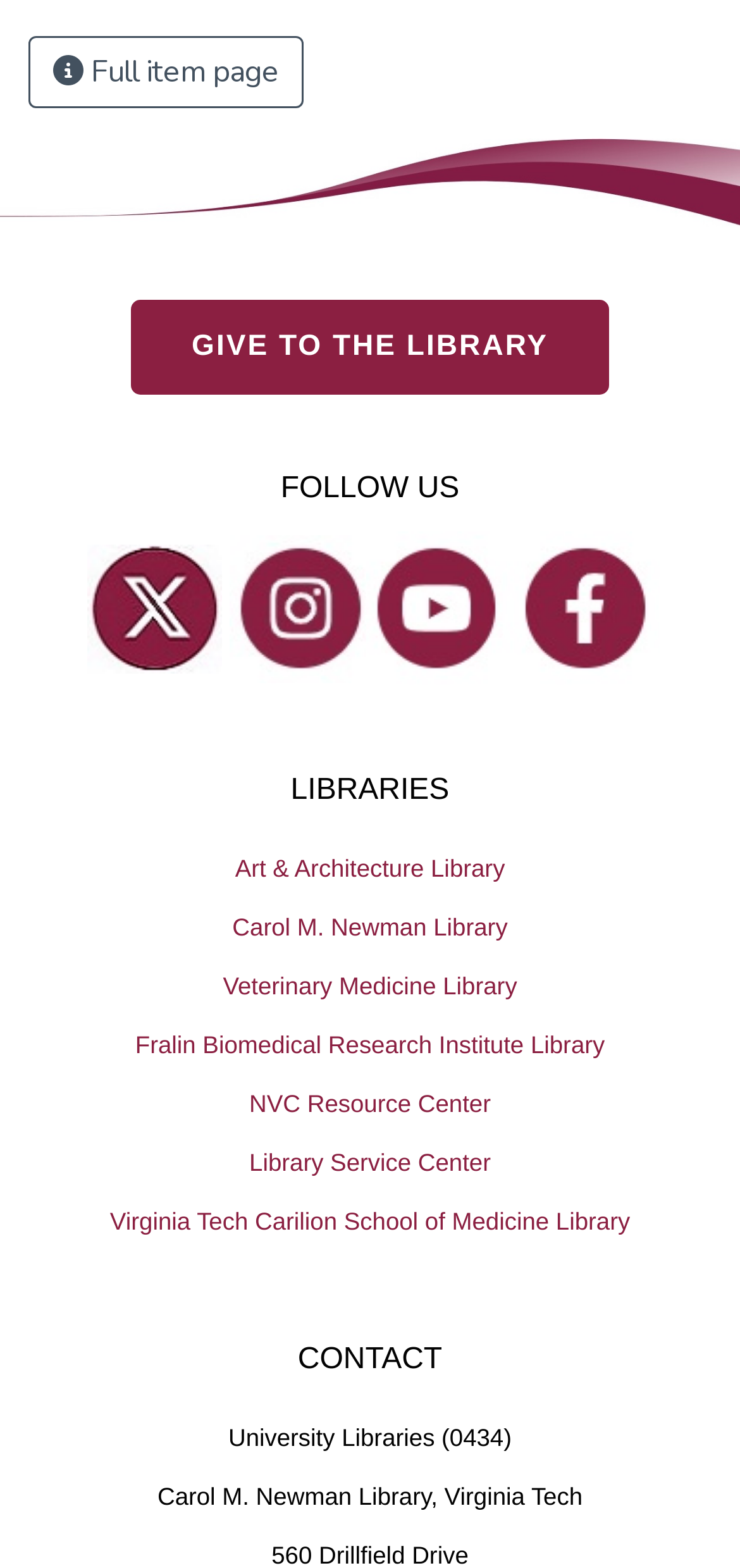Extract the bounding box coordinates for the described element: "Instagram". The coordinates should be represented as four float numbers between 0 and 1: [left, top, right, bottom].

[0.339, 0.358, 0.467, 0.419]